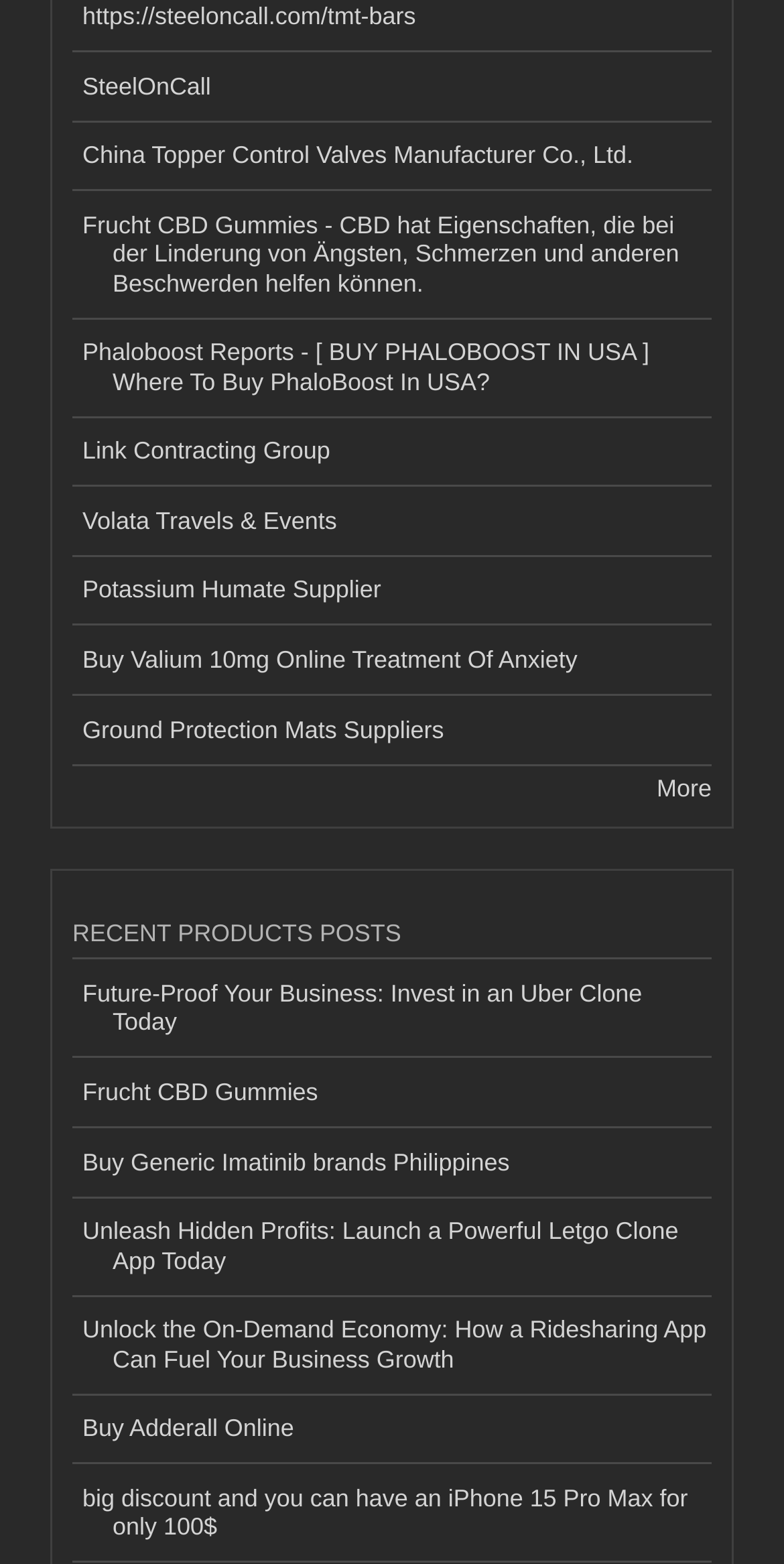Please locate the UI element described by "Buy Adderall Online" and provide its bounding box coordinates.

[0.092, 0.892, 0.908, 0.936]